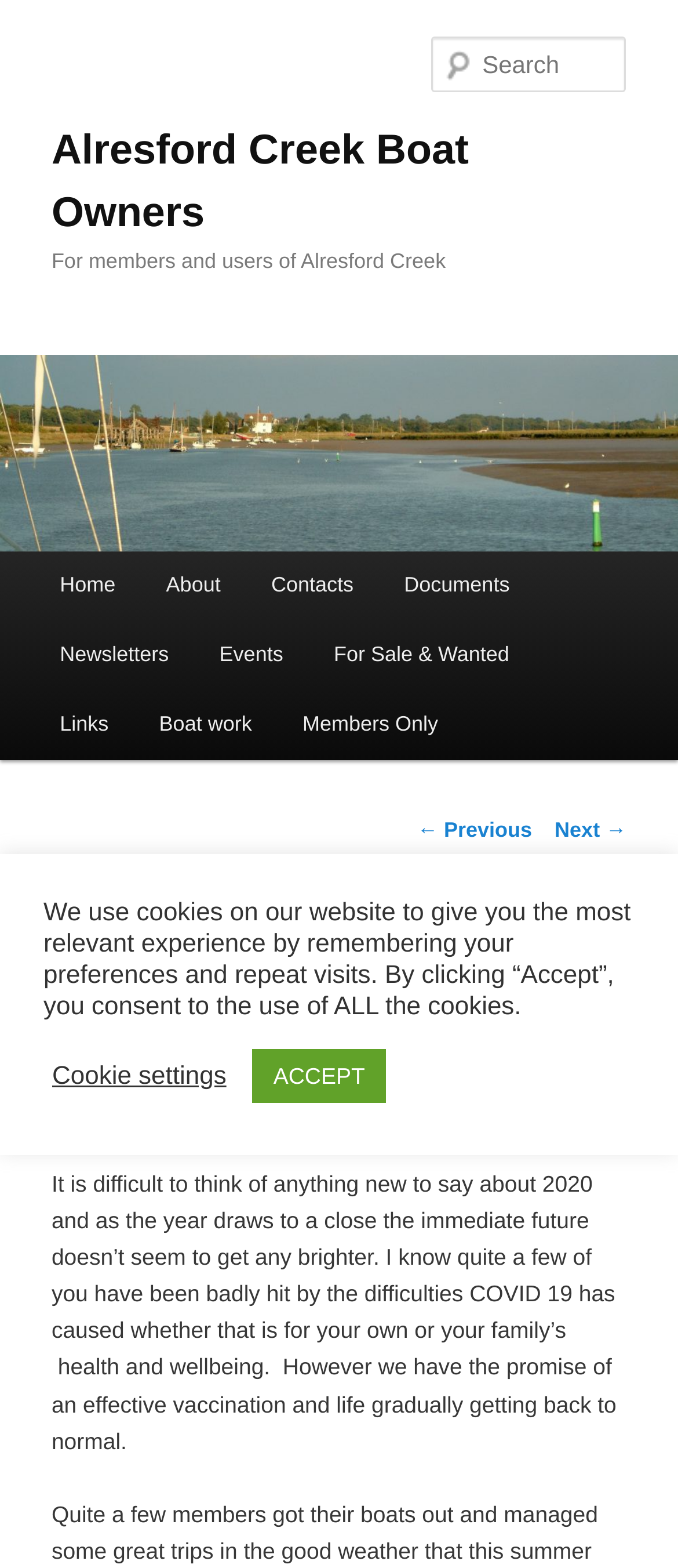What is the name of the boat owners' organization?
Look at the image and respond with a one-word or short phrase answer.

Alresford Creek Boat Owners